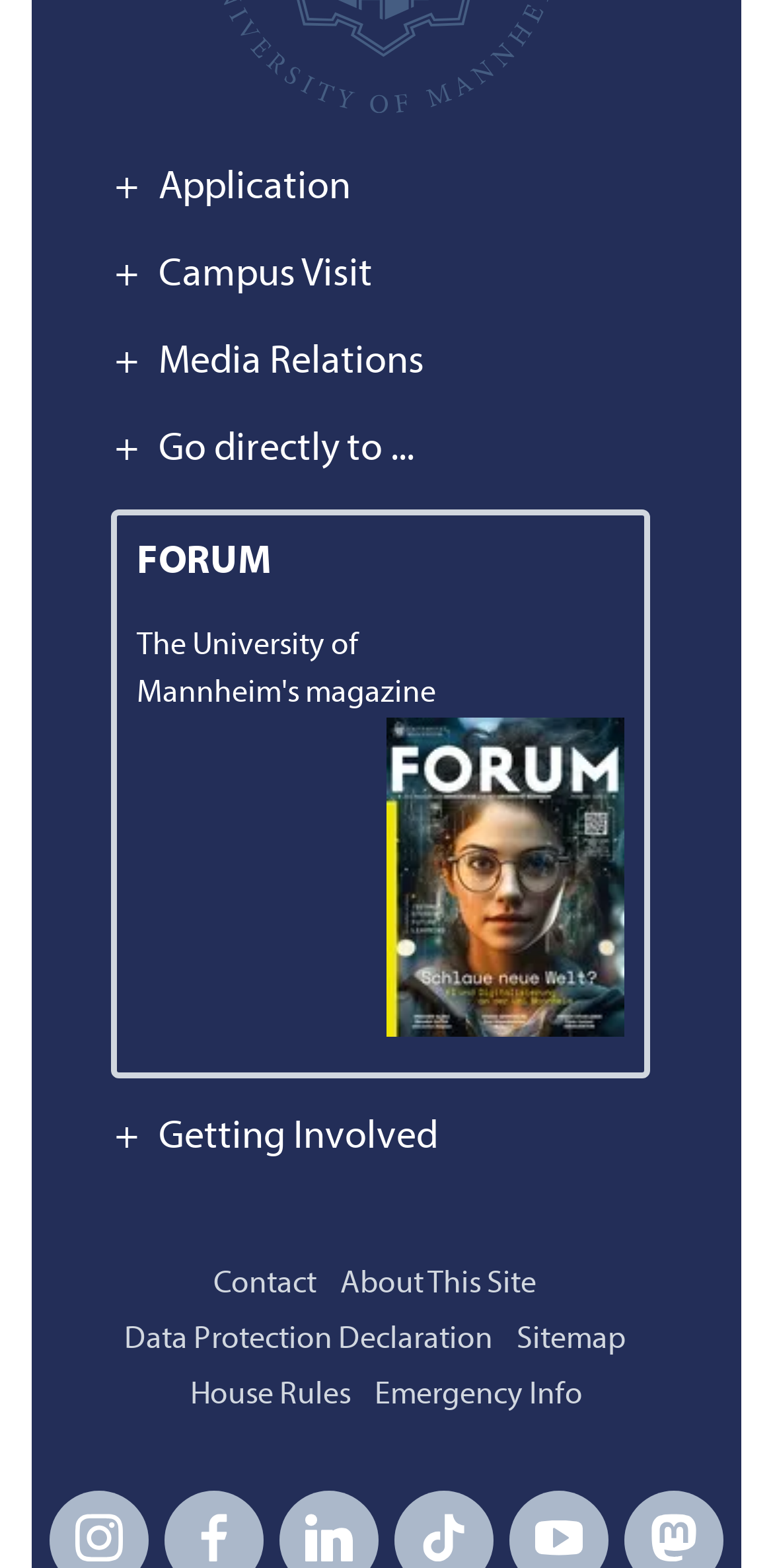Identify the bounding box coordinates for the element you need to click to achieve the following task: "Post a comment". The coordinates must be four float values ranging from 0 to 1, formatted as [left, top, right, bottom].

None